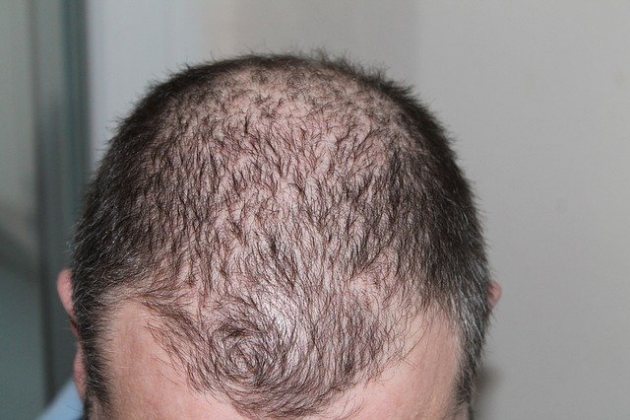What is the theme related to the image?
Analyze the image and provide a thorough answer to the question.

The image is accompanied by content that discusses various approaches to managing hair loss, including treatments and concealed styles, emphasizing the importance of finding suitable solutions for individuals facing similar challenges.